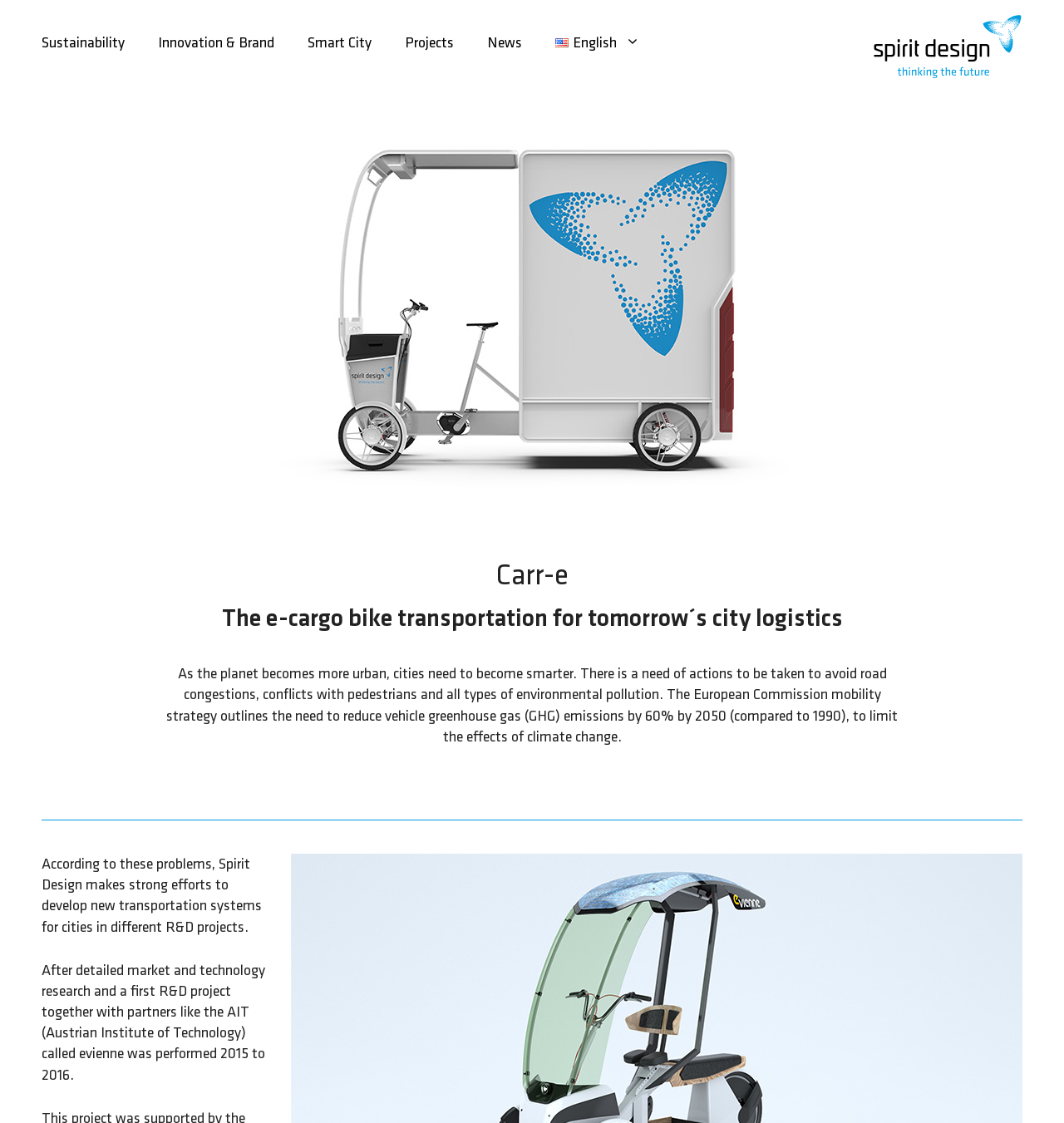Predict the bounding box of the UI element based on the description: "Innovation & Brand". The coordinates should be four float numbers between 0 and 1, formatted as [left, top, right, bottom].

[0.133, 0.016, 0.273, 0.06]